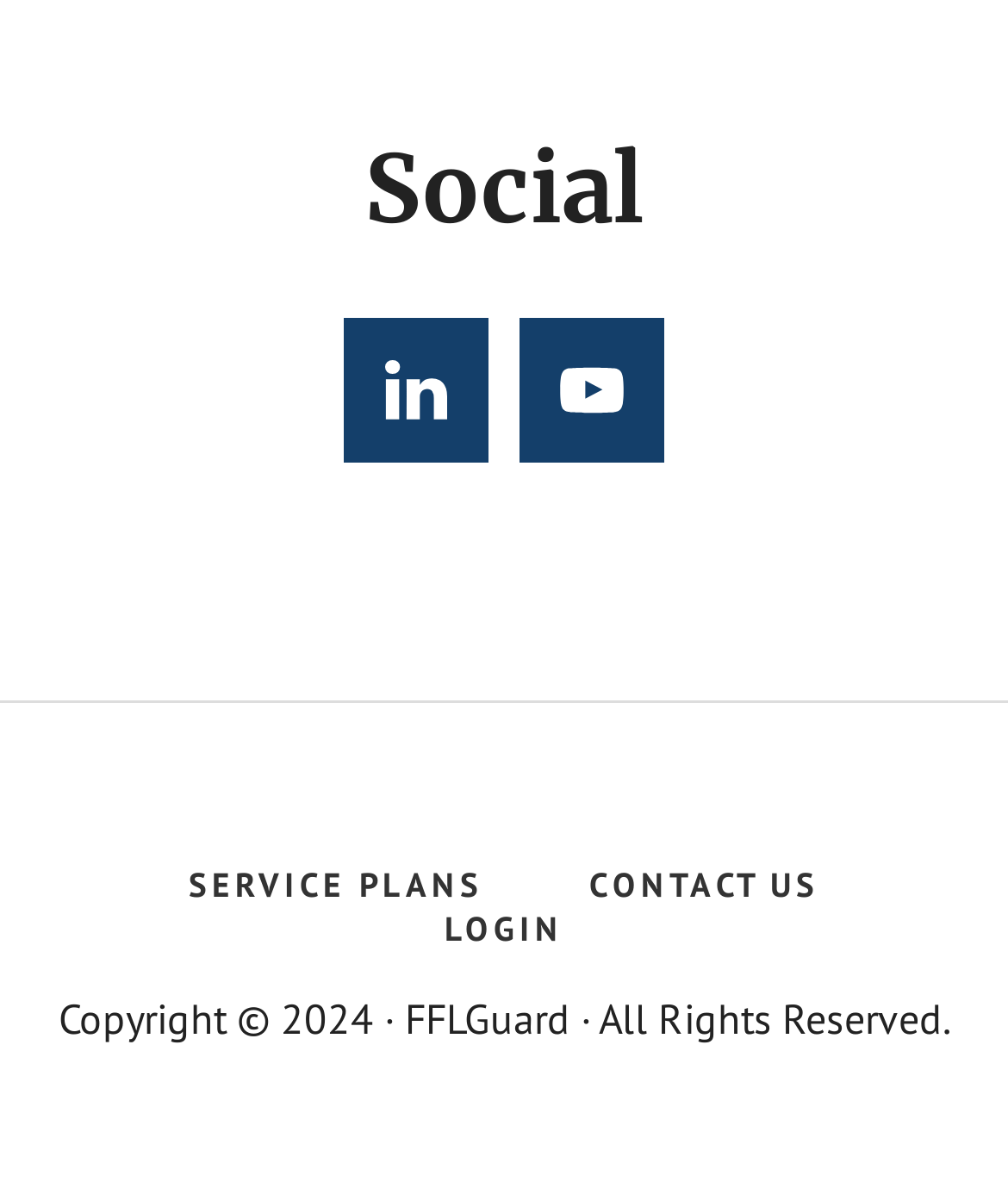What is the position of the YouTube link?
Refer to the screenshot and answer in one word or phrase.

Right of LinkedIn